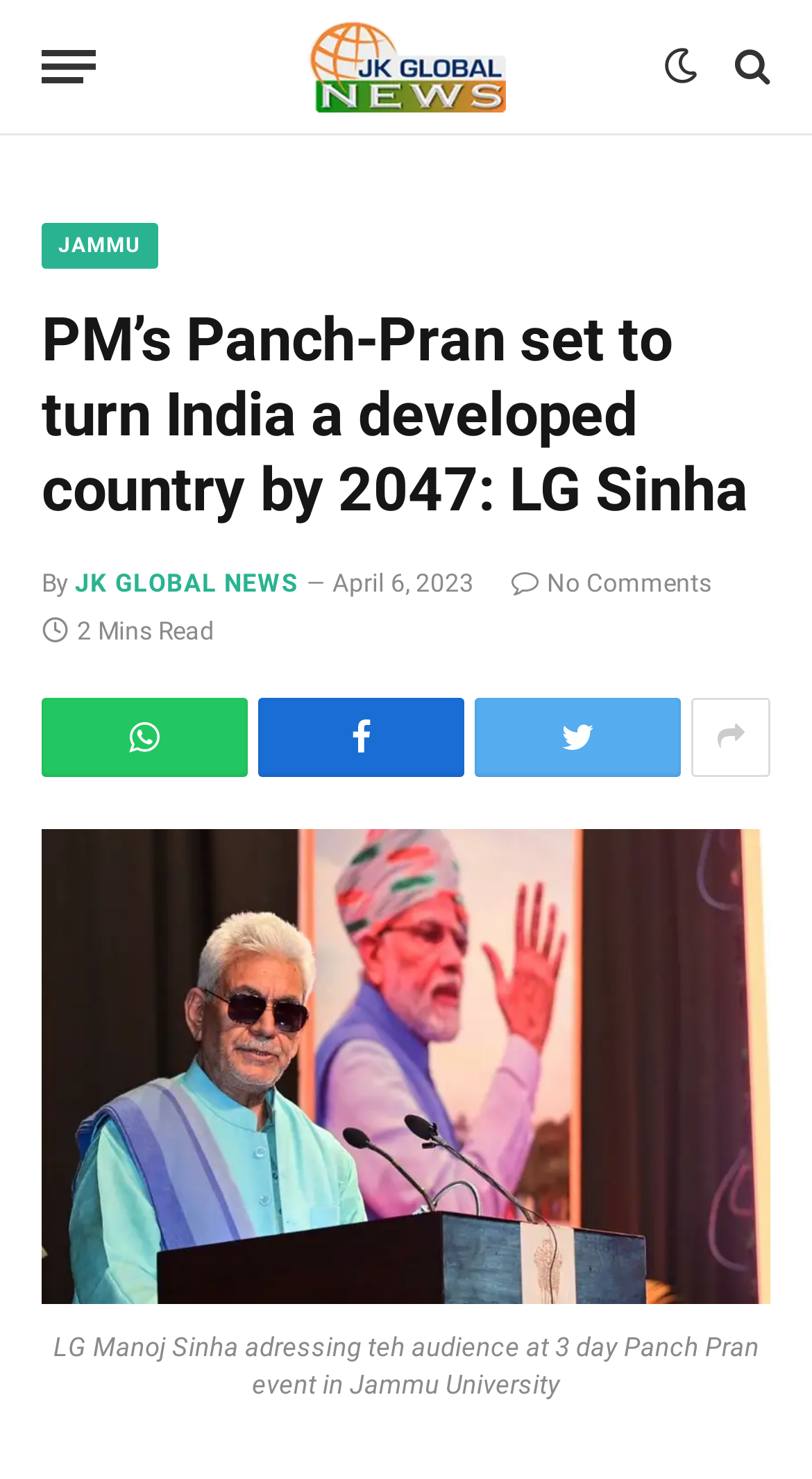Give a detailed account of the webpage's layout and content.

The webpage appears to be a news article from JK Globalnews. At the top left, there is a button labeled "Menu". Next to it, there is a link to JK Globalnews, accompanied by an image of the same name. On the top right, there are several social media links, including Facebook, Twitter, and Instagram, represented by their respective icons.

Below the top section, there is a heading that reads "PM's Panch-Pran set to turn India a developed country by 2047: LG Sinha". This is followed by a byline that says "By JK GLOBAL NEWS" and a timestamp indicating the article was published on April 6, 2023. There is also a link to comment on the article, labeled "No Comments", and a note indicating that the article takes 2 minutes to read.

The main content of the article is accompanied by several social media sharing links, including WhatsApp, Facebook, and Twitter, represented by their respective icons. The article itself appears to be an image-heavy piece, with a large image taking up most of the page. The image is captioned "LG Manoj Sinha addressing the audience at 3-day Panch Pran event in Jammu University".